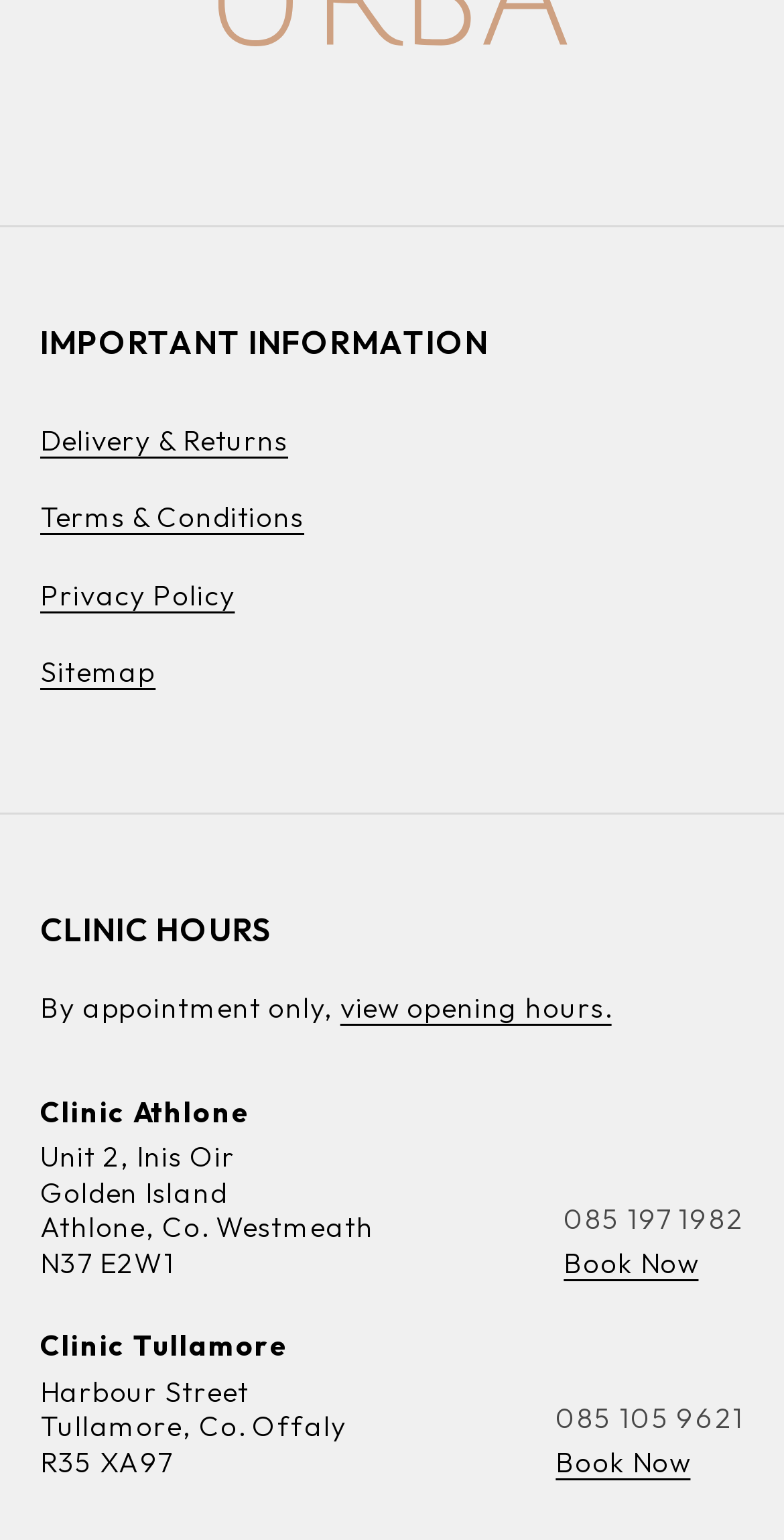Determine the bounding box for the UI element that matches this description: "Book Now".

[0.709, 0.938, 0.881, 0.961]